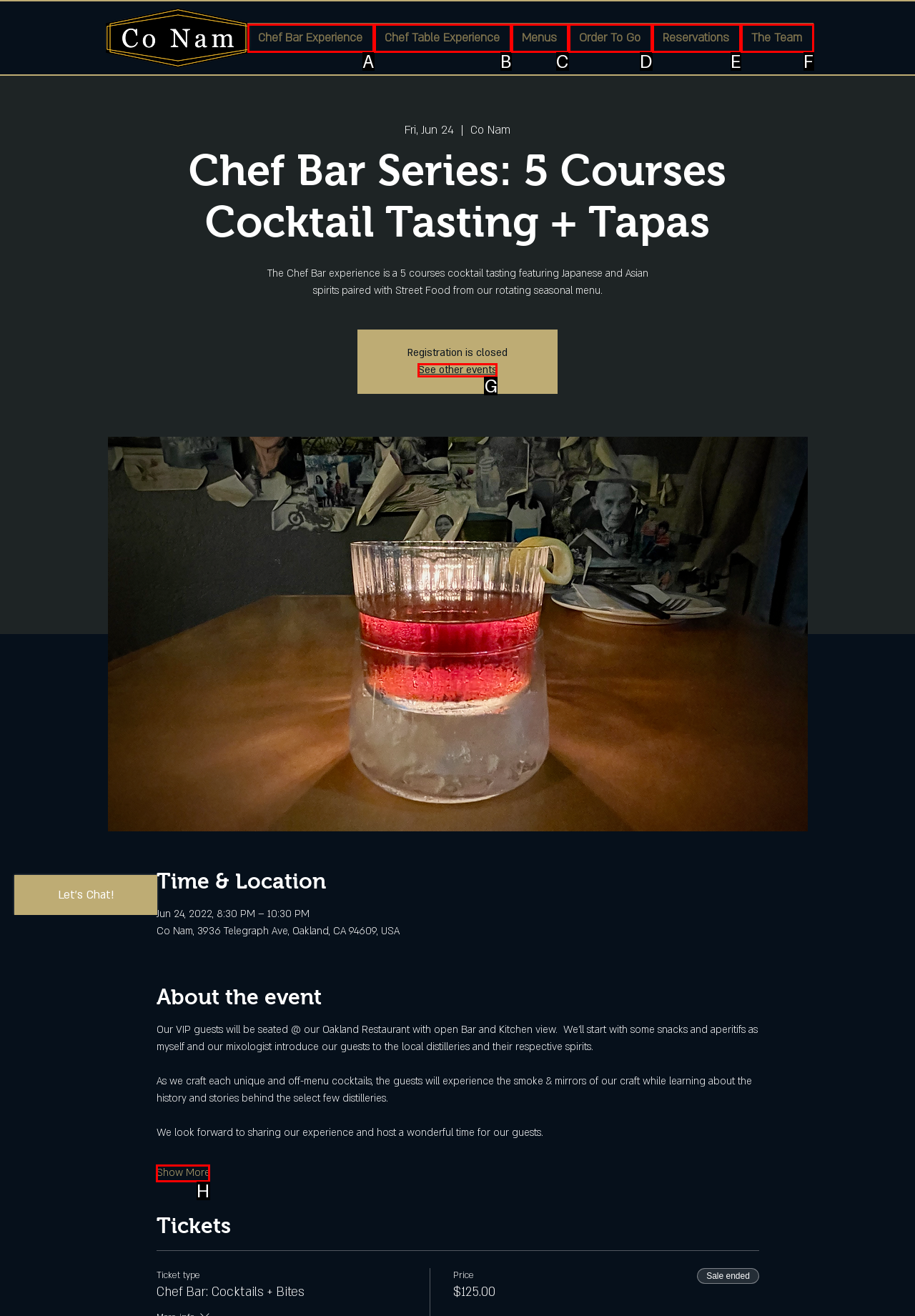Which lettered option should be clicked to achieve the task: Show More? Choose from the given choices.

H